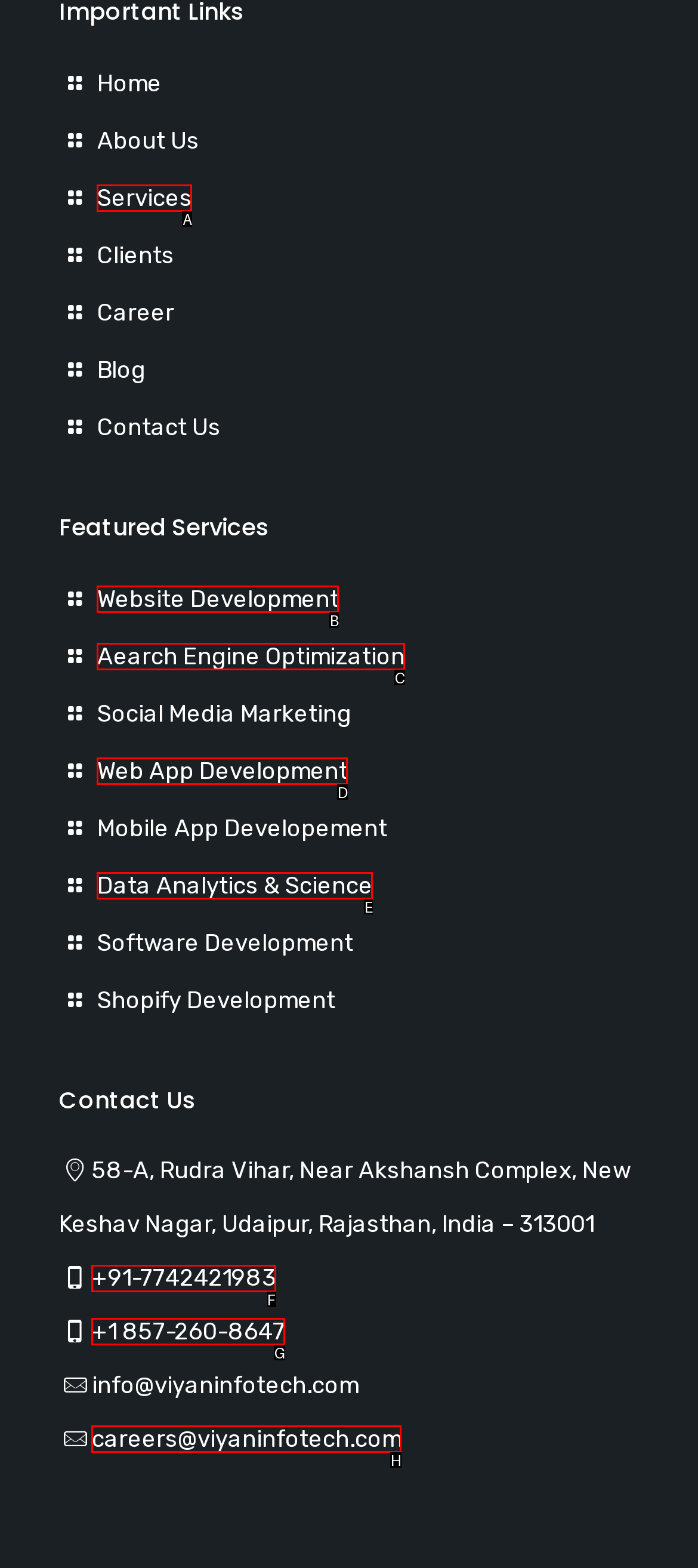Which option should I select to accomplish the task: Refresh the page? Respond with the corresponding letter from the given choices.

None